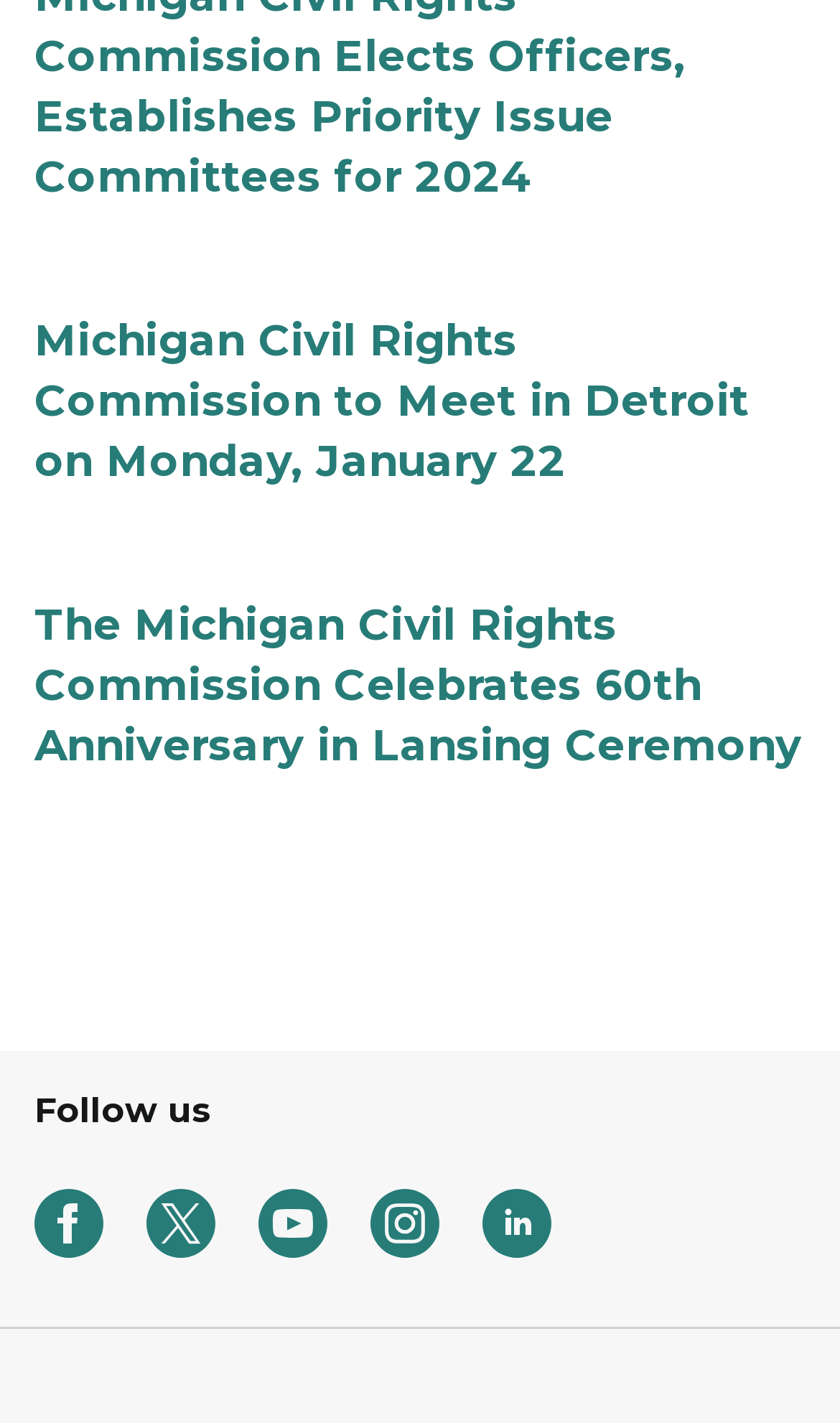Given the description of a UI element: "aria-label="linkedin"", identify the bounding box coordinates of the matching element in the webpage screenshot.

[0.574, 0.836, 0.656, 0.885]